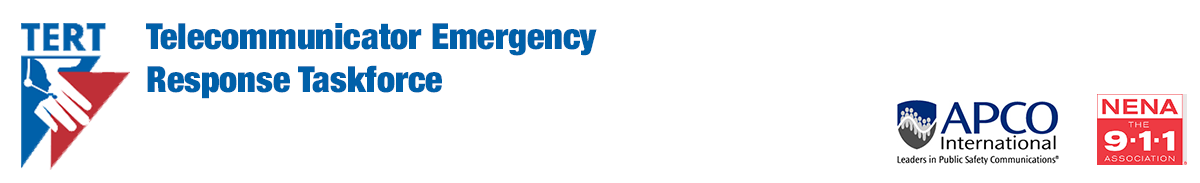Provide your answer to the question using just one word or phrase: What is the shape in the stylized logo?

triangle